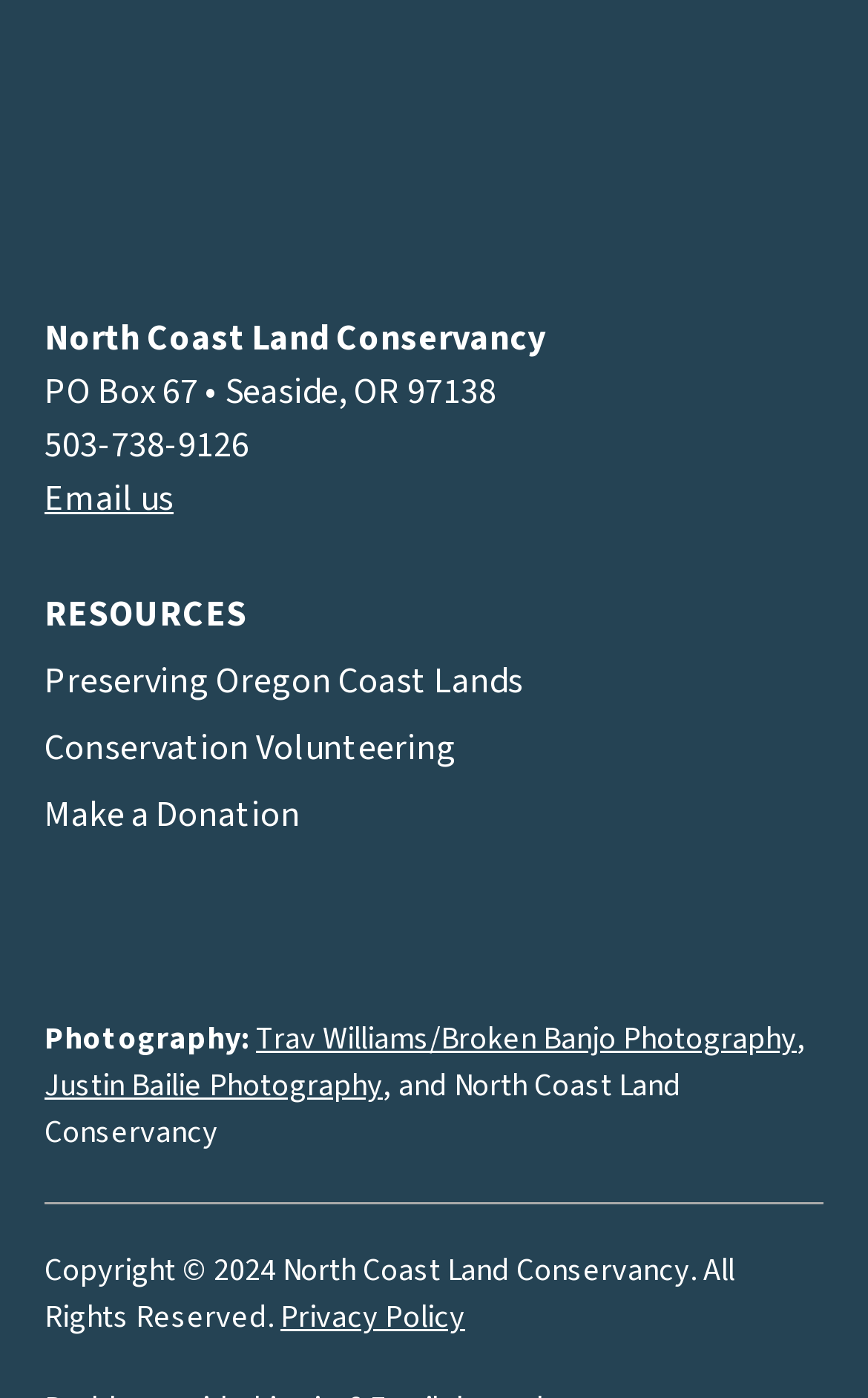What is the phone number of the organization?
Respond to the question with a well-detailed and thorough answer.

I found the phone number by looking at the link element '503-738-9126' located near the top of the webpage, which is likely to be the contact information of the organization.